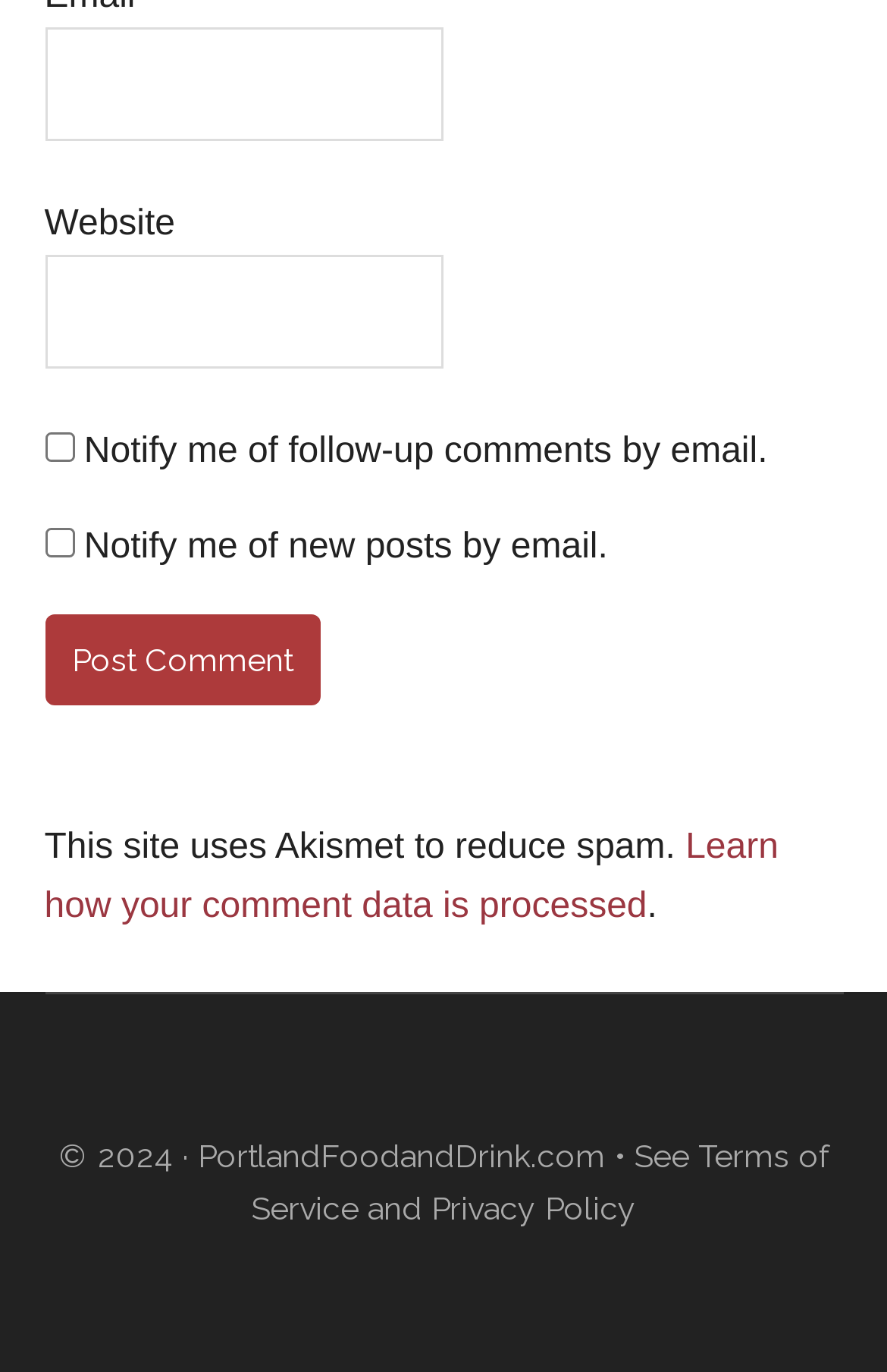Identify the bounding box of the HTML element described as: "PortlandFoodandDrink.com".

[0.223, 0.83, 0.682, 0.856]